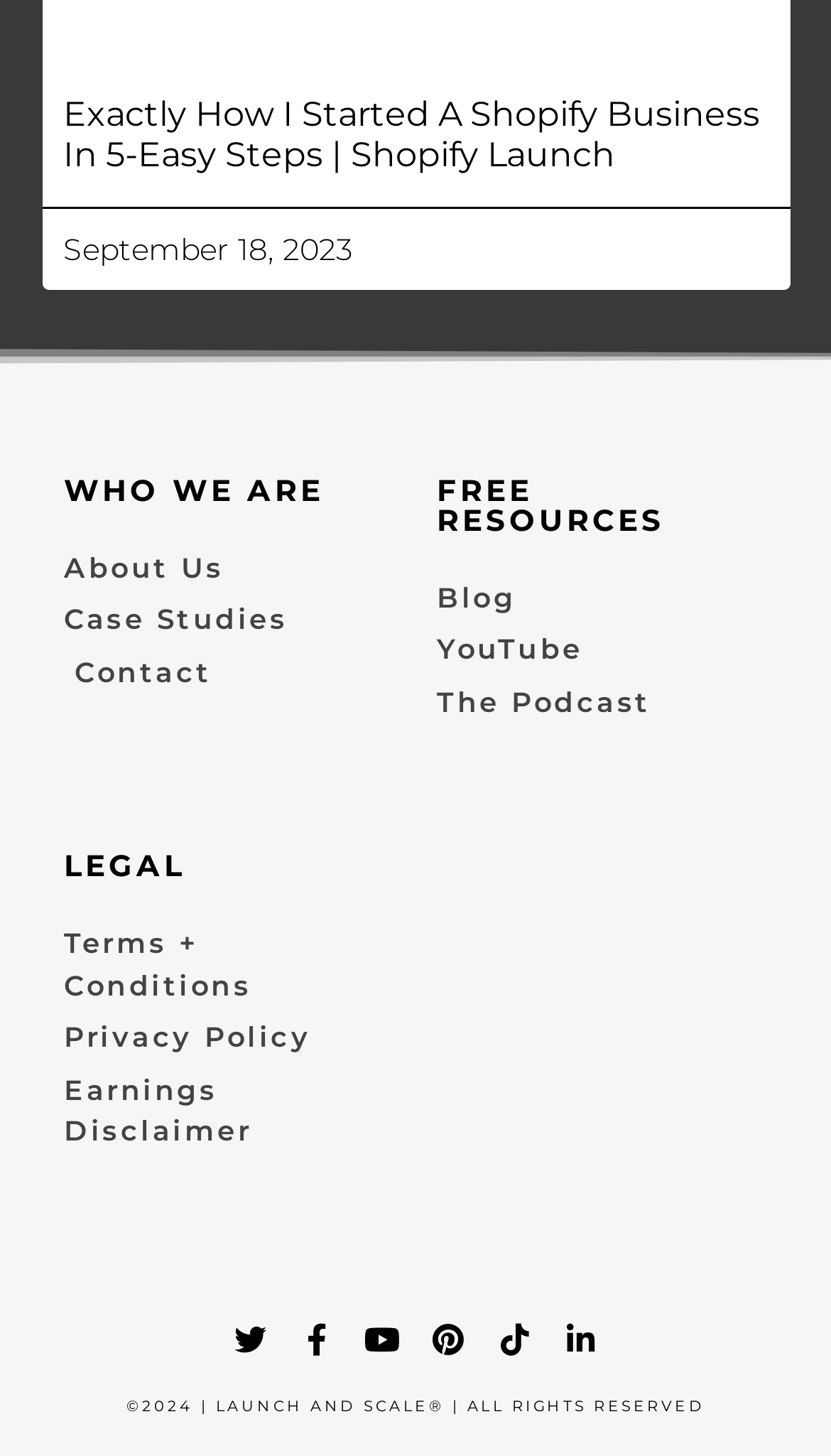Identify the bounding box coordinates of the area you need to click to perform the following instruction: "Check the terms and conditions".

[0.077, 0.635, 0.474, 0.692]